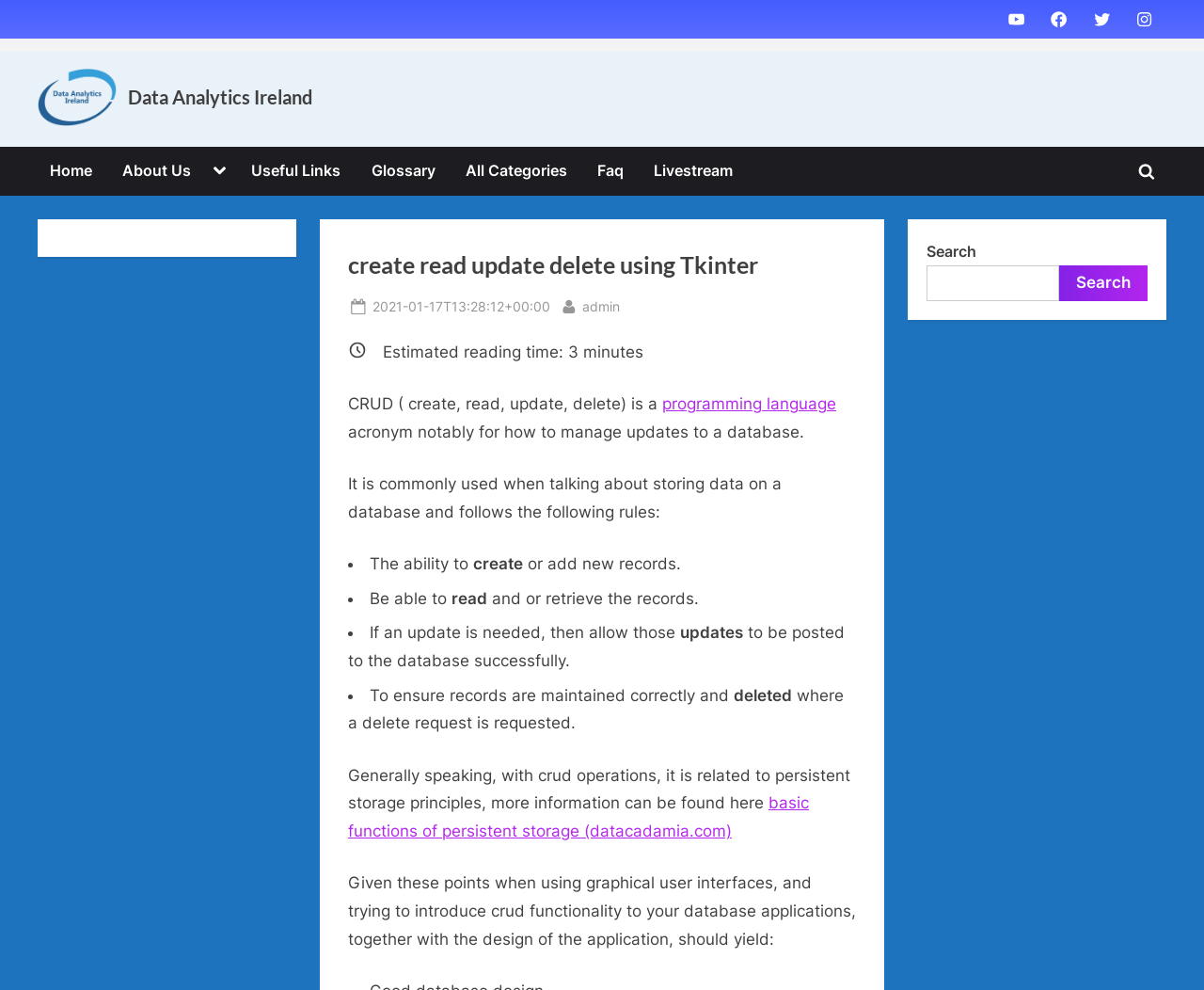Please give a concise answer to this question using a single word or phrase: 
What is CRUD?

Create, Read, Update, Delete